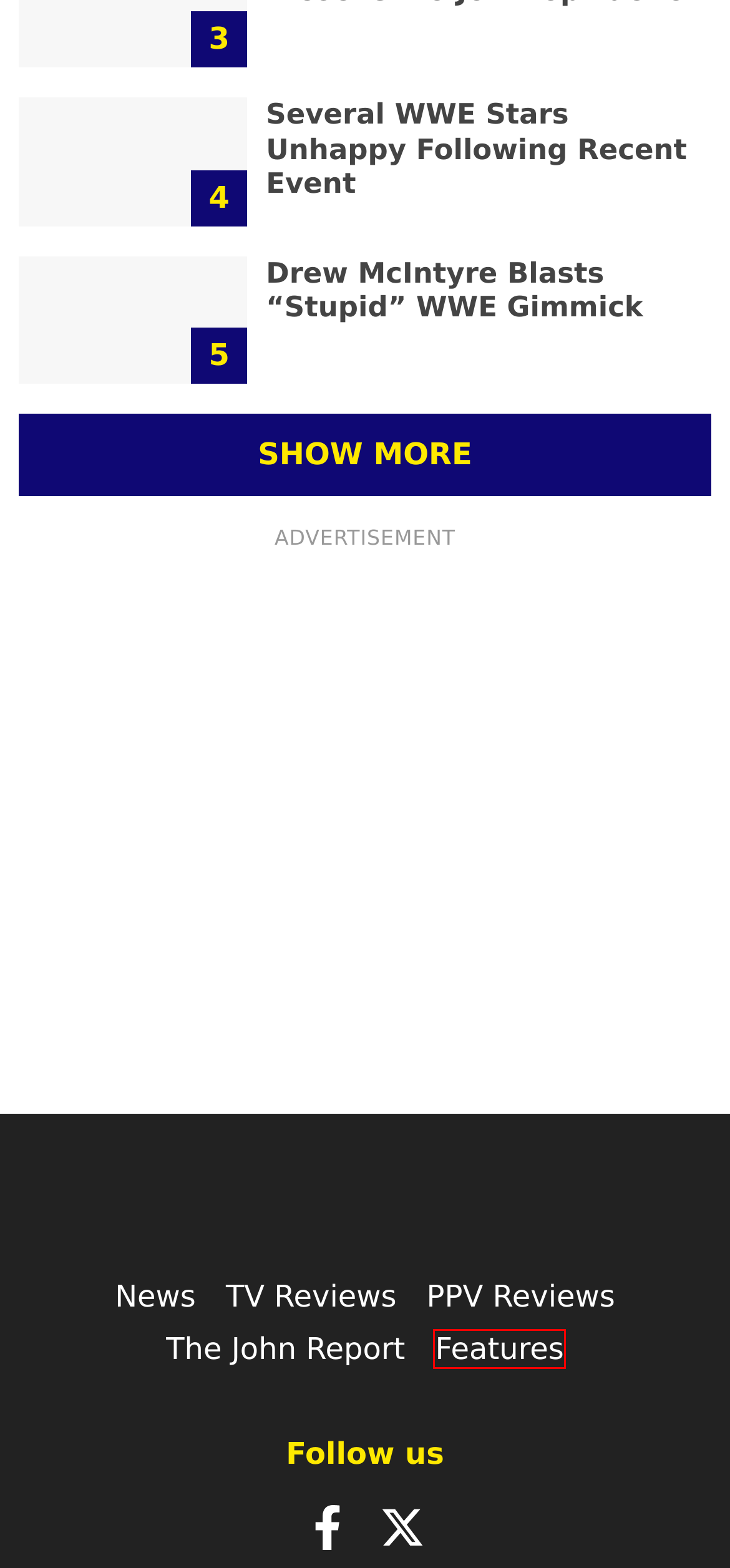Review the screenshot of a webpage containing a red bounding box around an element. Select the description that best matches the new webpage after clicking the highlighted element. The options are:
A. WWE Rejected Plans For Ricochet To Join Top Faction – TJR Wrestling
B. TJR Wrestling – Wrestling PPV Reviews, TV reviews and News
C. The Rock Suffers Injury Filming New Movie – TJR Wrestling
D. Several WWE Stars Unhappy Following Recent Event – TJR Wrestling
E. Drew McIntyre Blasts "Stupid" WWE Gimmick – TJR Wrestling
F. The John Report, Reviews by John Canton – TJR Wrestling
G. WWE Pitch Shock Last Match For Departing Star – TJR Wrestling
H. Features – TJR Wrestling

H